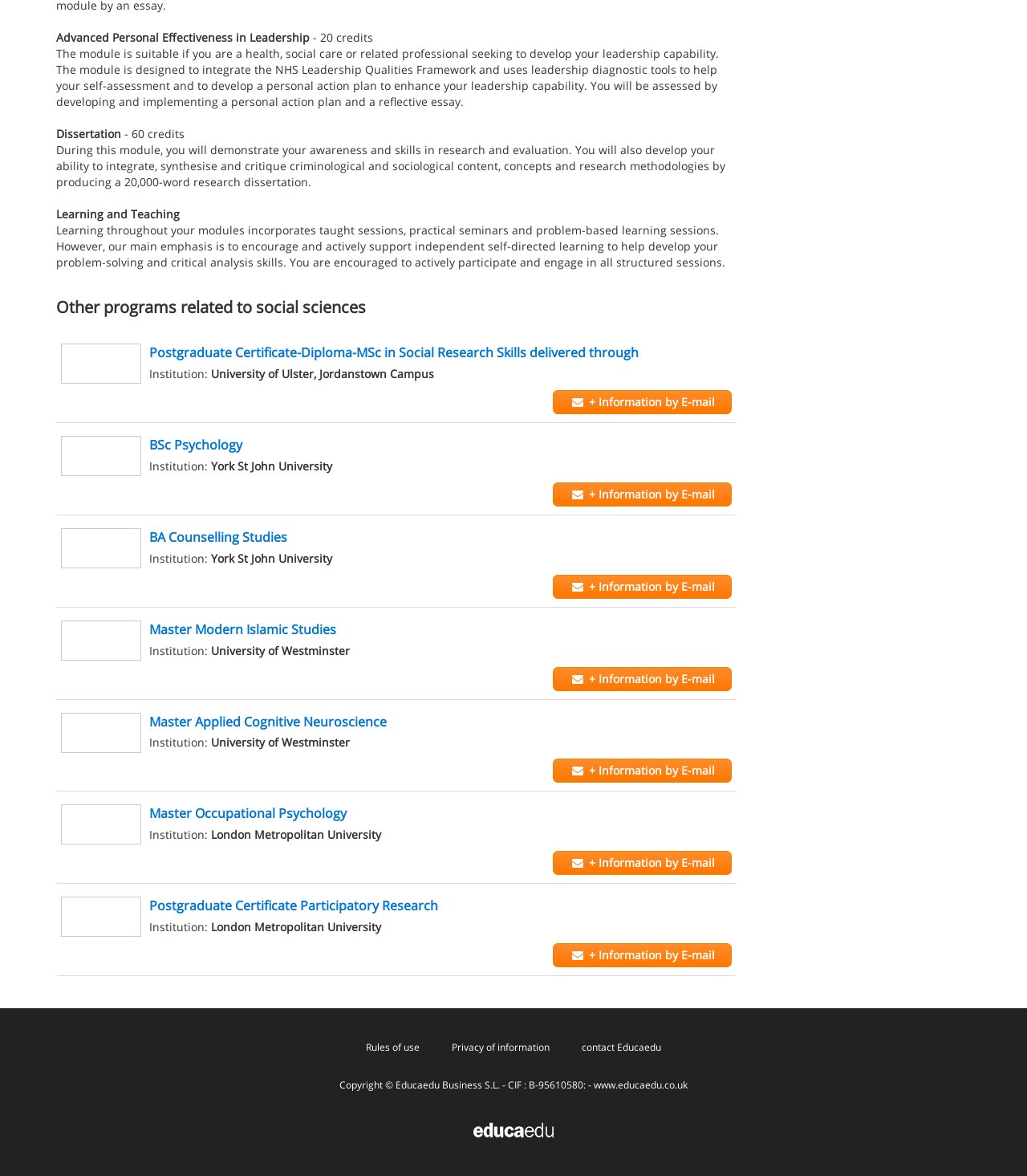Locate the UI element described as follows: "Master Occupational Psychology". Return the bounding box coordinates as four float numbers between 0 and 1 in the order [left, top, right, bottom].

[0.145, 0.684, 0.338, 0.699]